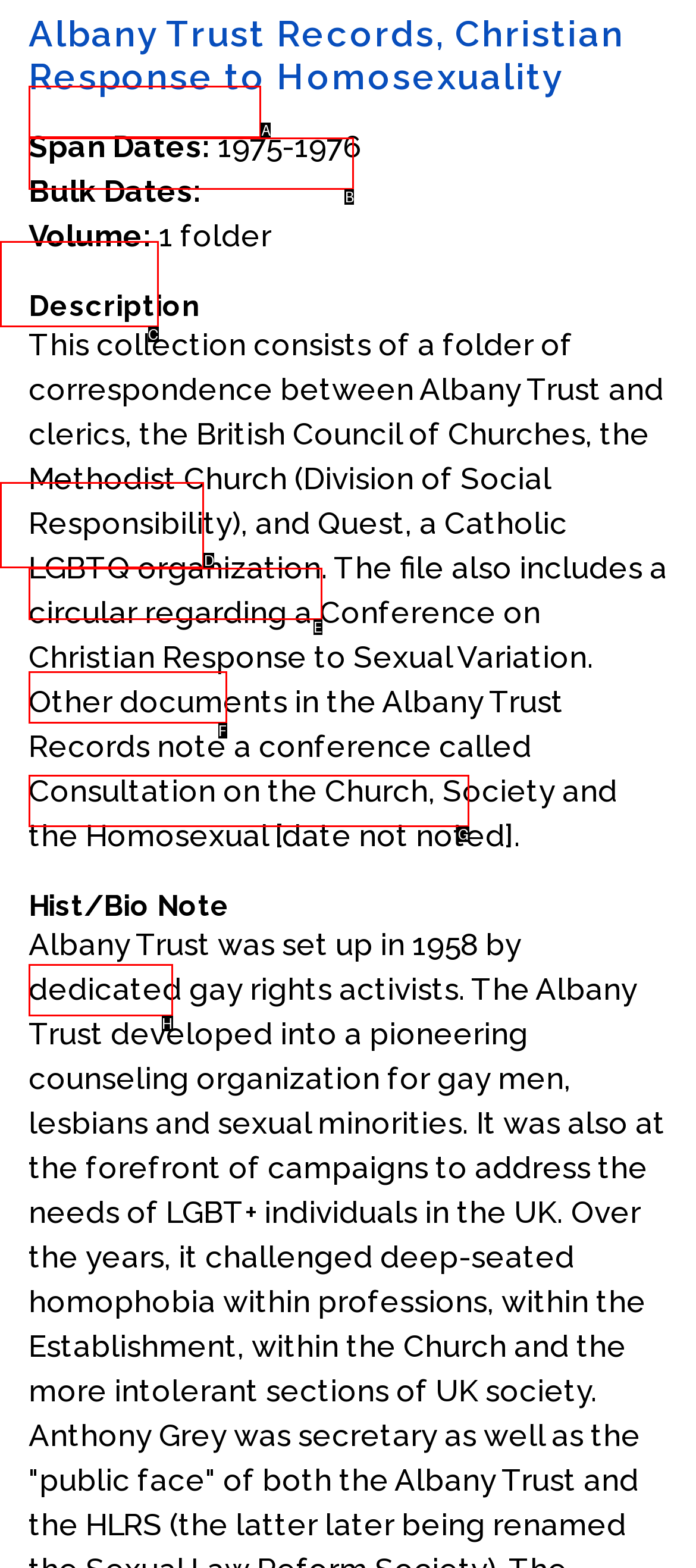Select the option that aligns with the description: Events
Respond with the letter of the correct choice from the given options.

C